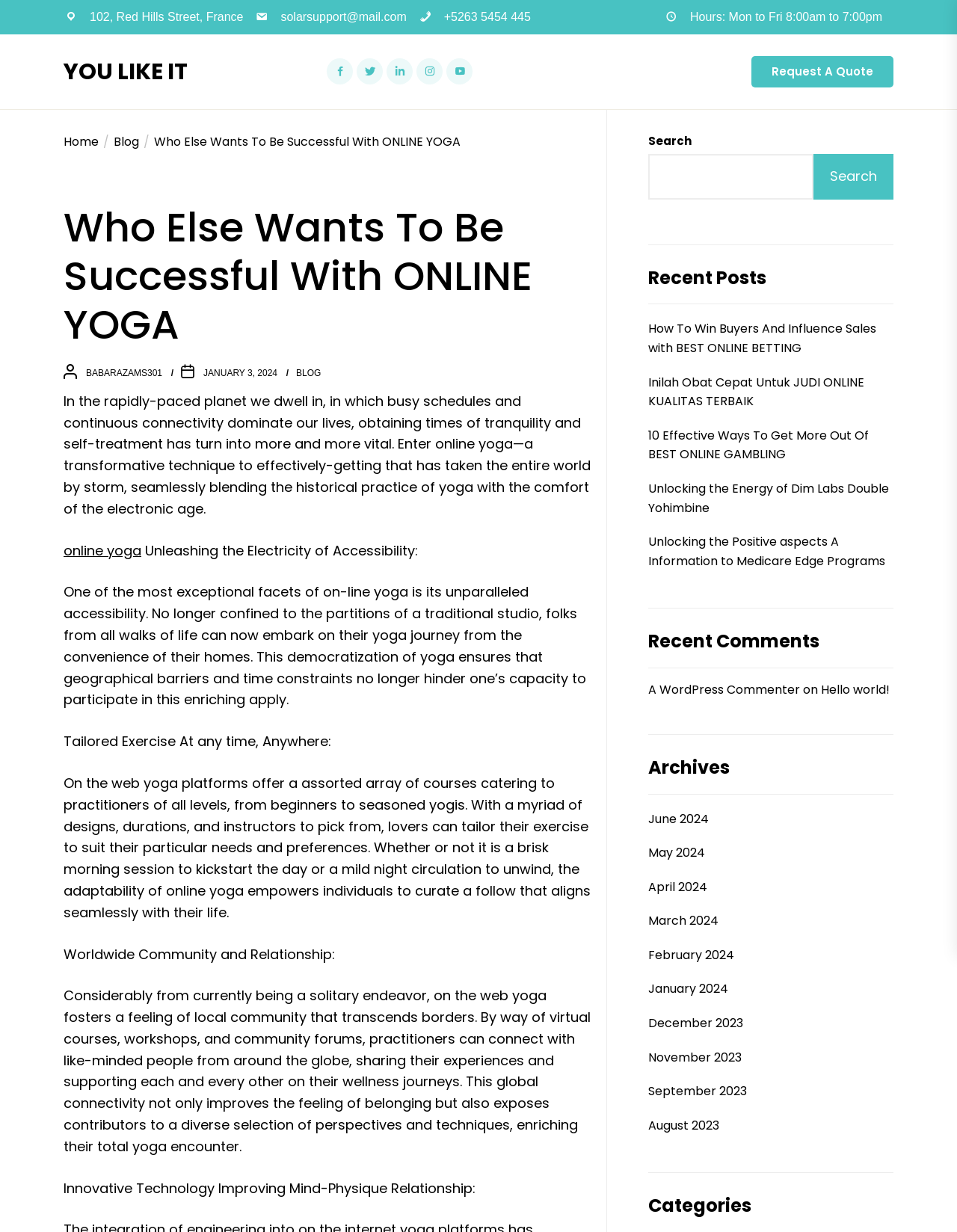Using the element description Home, predict the bounding box coordinates for the UI element. Provide the coordinates in (top-left x, top-left y, bottom-right x, bottom-right y) format with values ranging from 0 to 1.

[0.066, 0.108, 0.103, 0.122]